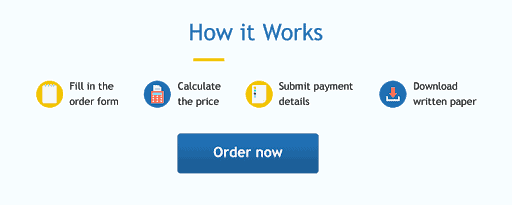Provide a single word or phrase answer to the question: 
What is the purpose of the 'Order now' button?

To initiate the ordering process